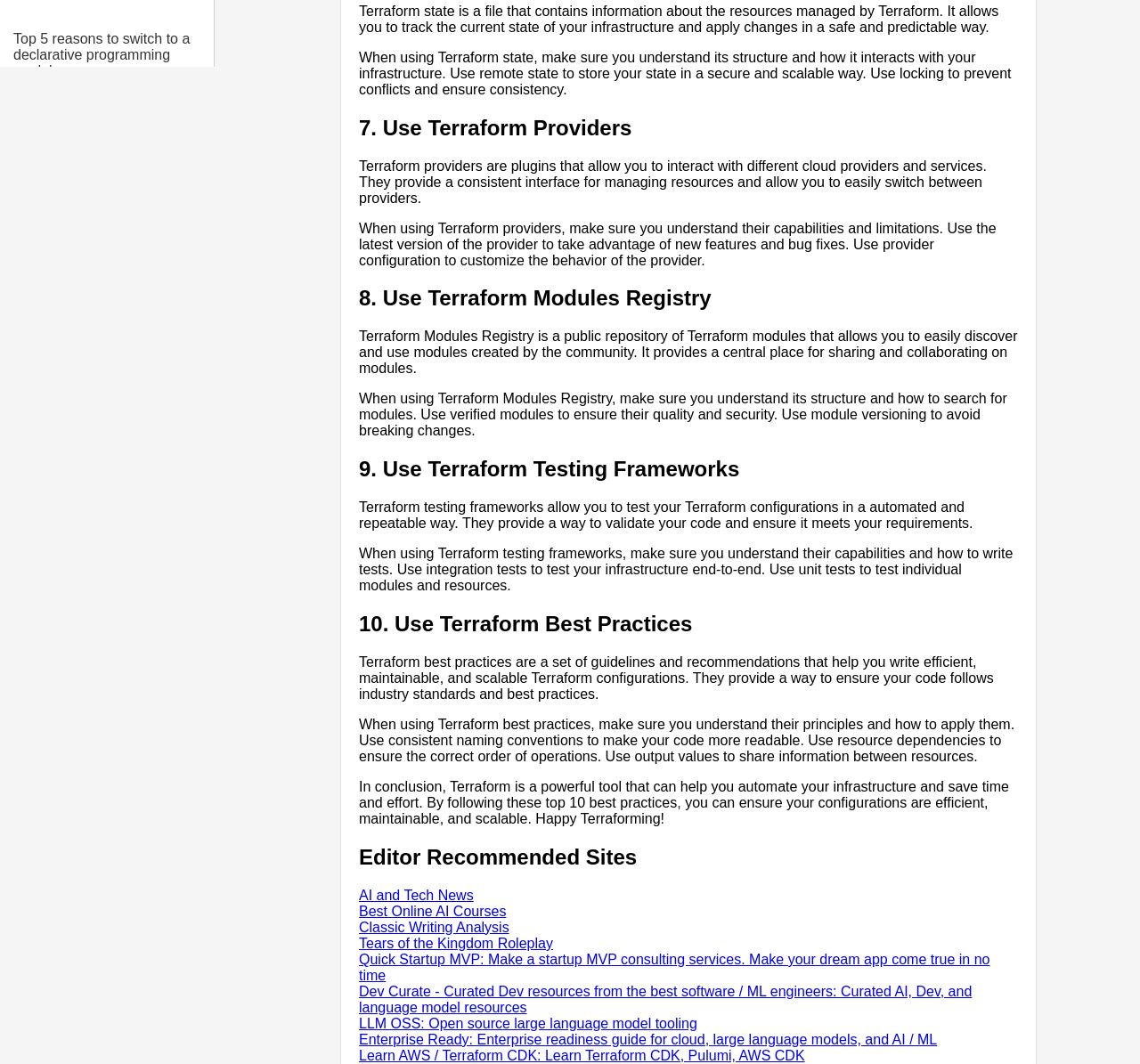What is the Terraform Modules Registry used for?
Please answer the question as detailed as possible.

The Terraform Modules Registry is a public repository of Terraform modules that allows users to easily discover and use modules created by the community, providing a central place for sharing and collaborating on modules.